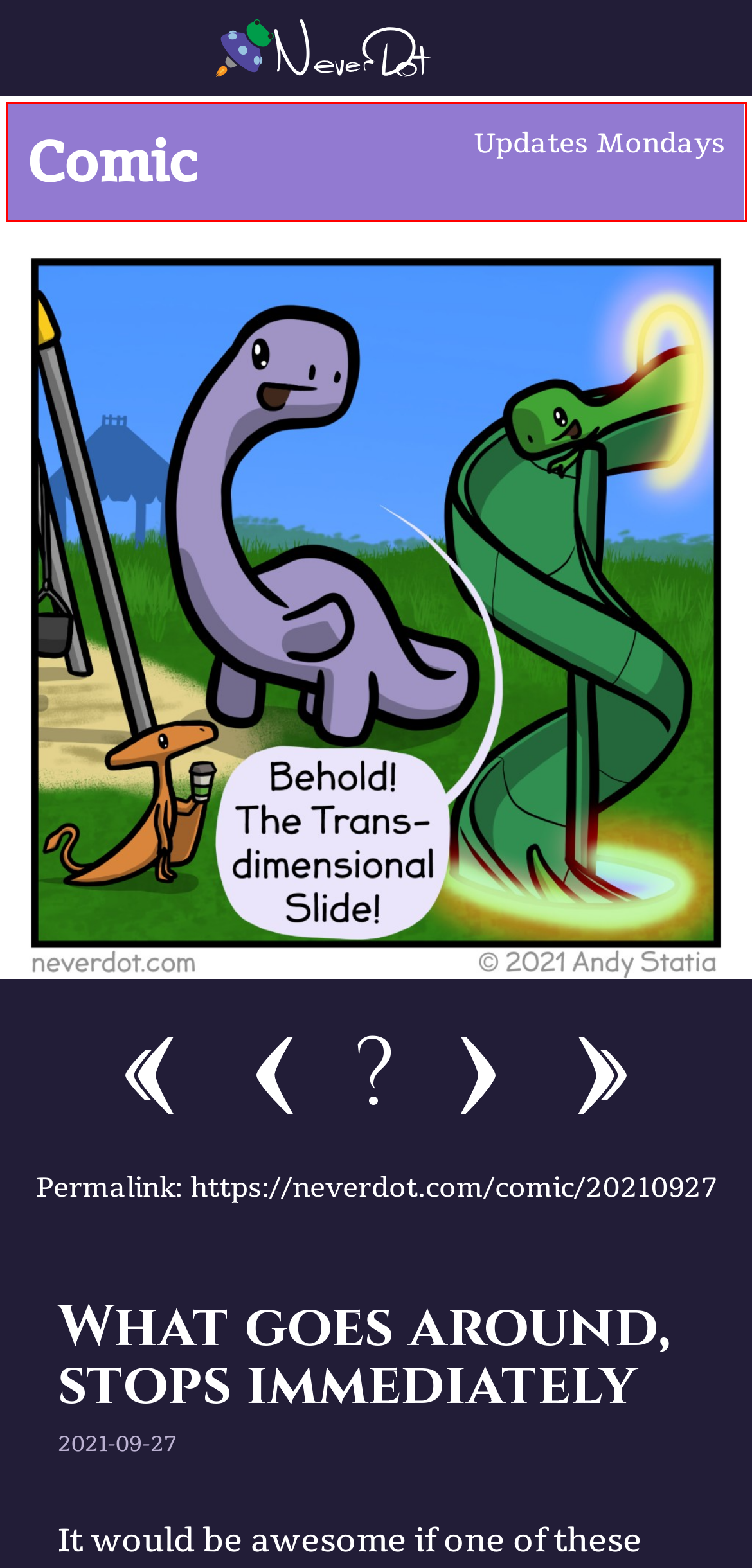Examine the screenshot of a webpage with a red rectangle bounding box. Select the most accurate webpage description that matches the new webpage after clicking the element within the bounding box. Here are the candidates:
A. Most realistic wish
B. Lake seaweed
C. Moment of dread
D. No, you make it so
E. Running out of choices
F. It's the thought that counted
G. Hard diet
H. New rules

C